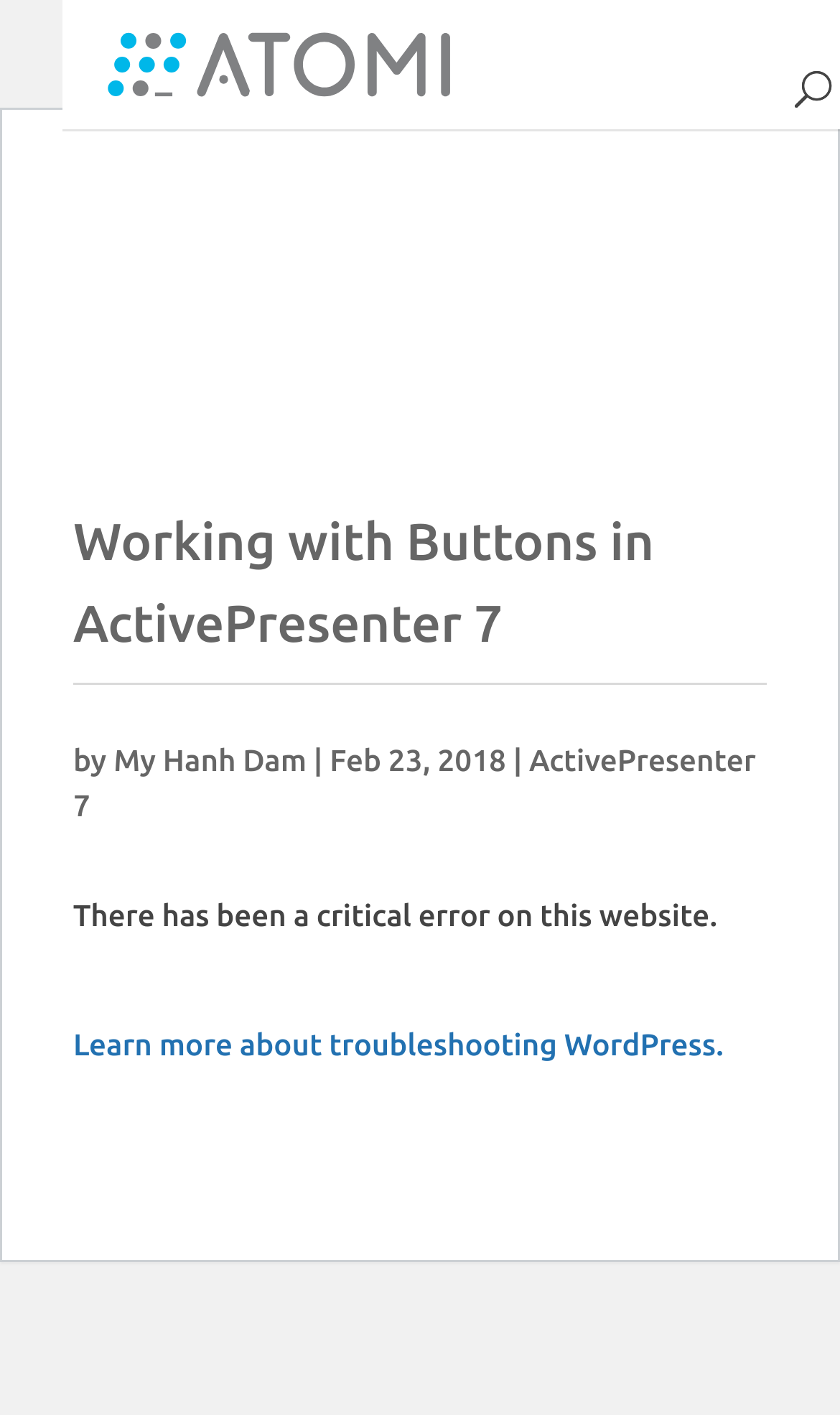Give the bounding box coordinates for this UI element: "ActivePresenter 7". The coordinates should be four float numbers between 0 and 1, arranged as [left, top, right, bottom].

[0.087, 0.525, 0.9, 0.581]